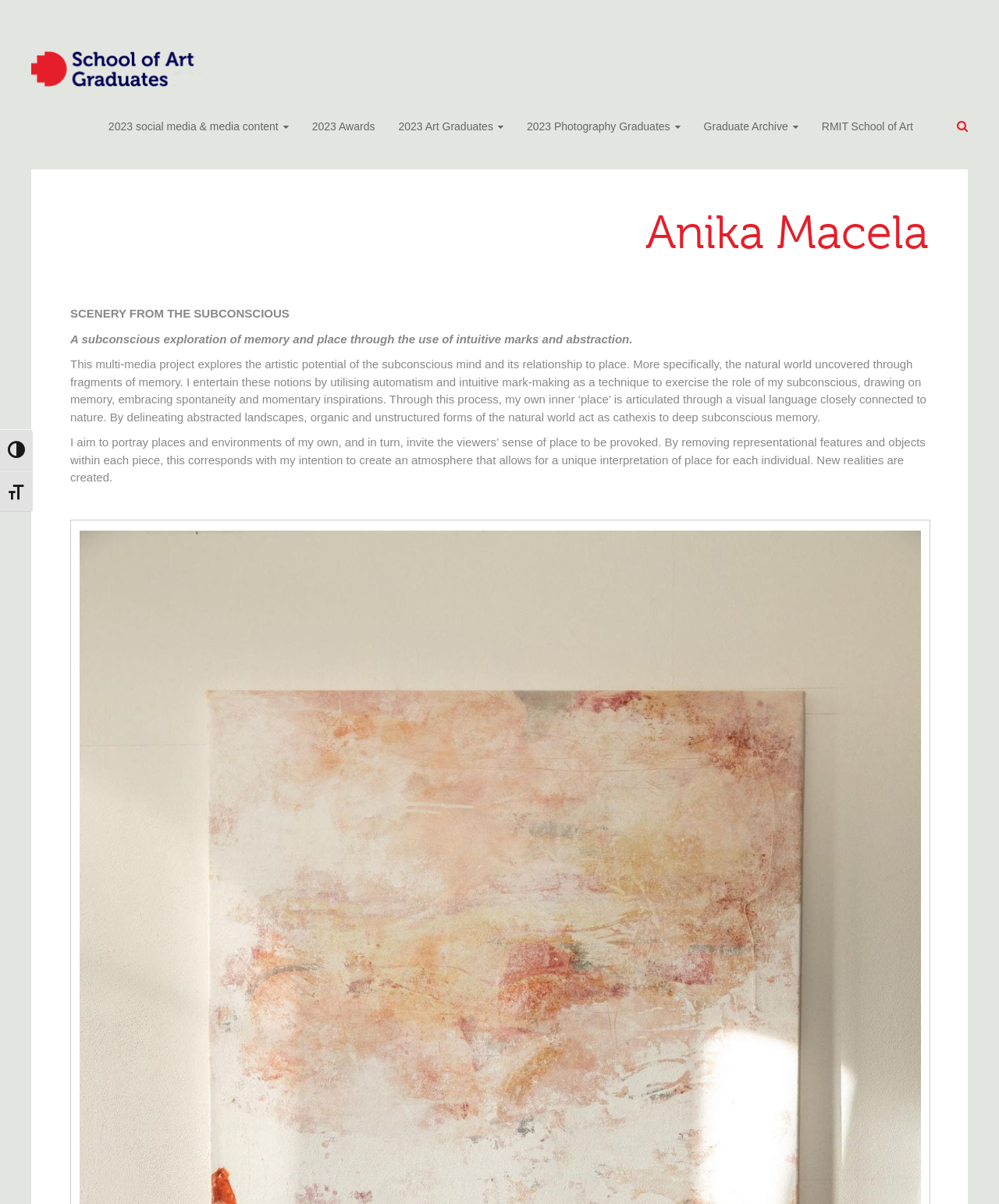What is the relationship between Anika Macela's subconscious mind and place?
Please provide a detailed and thorough answer to the question.

The relationship between Anika Macela's subconscious mind and place can be understood from the static text elements on the webpage, which describe her project as exploring 'the artistic potential of the subconscious mind and its relationship to place' and how she uses 'fragments of memory' to uncover the natural world.